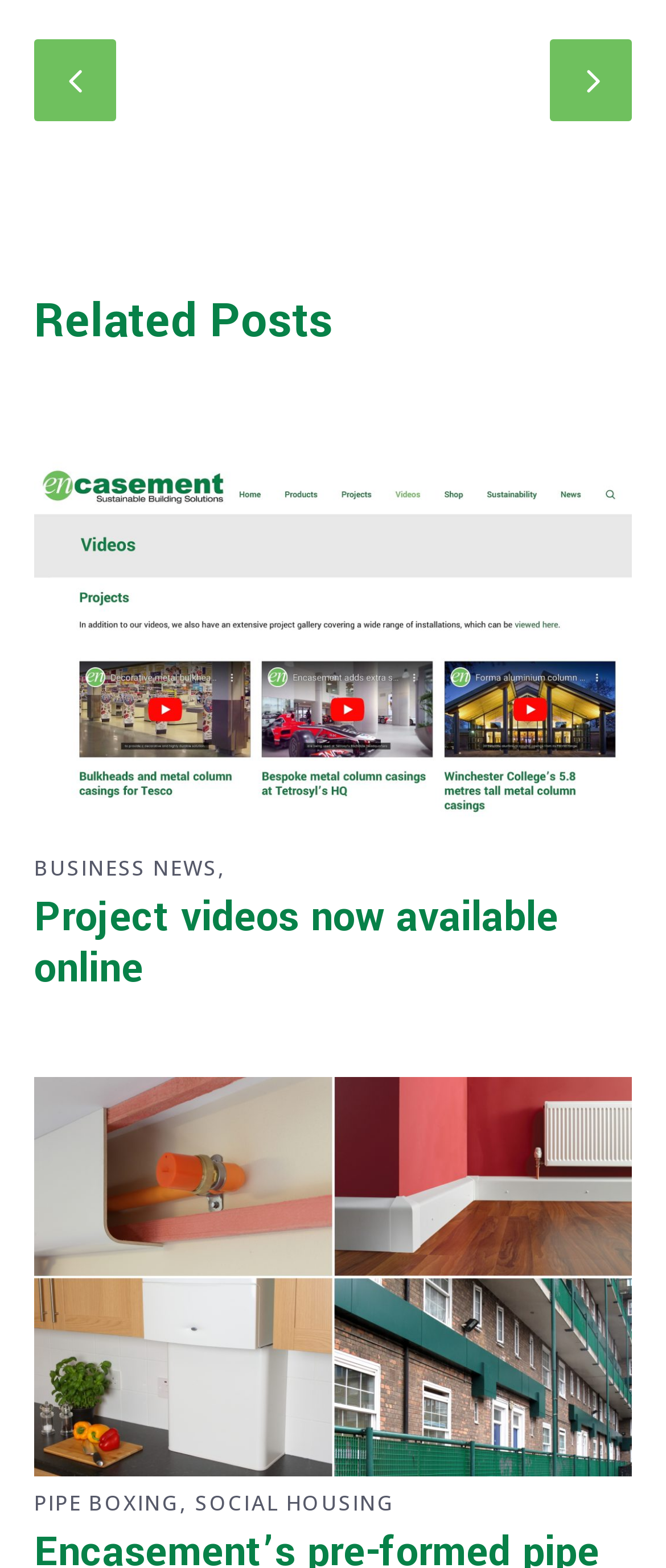Provide a brief response in the form of a single word or phrase:
What is the text of the second heading on the webpage?

Project videos now available online